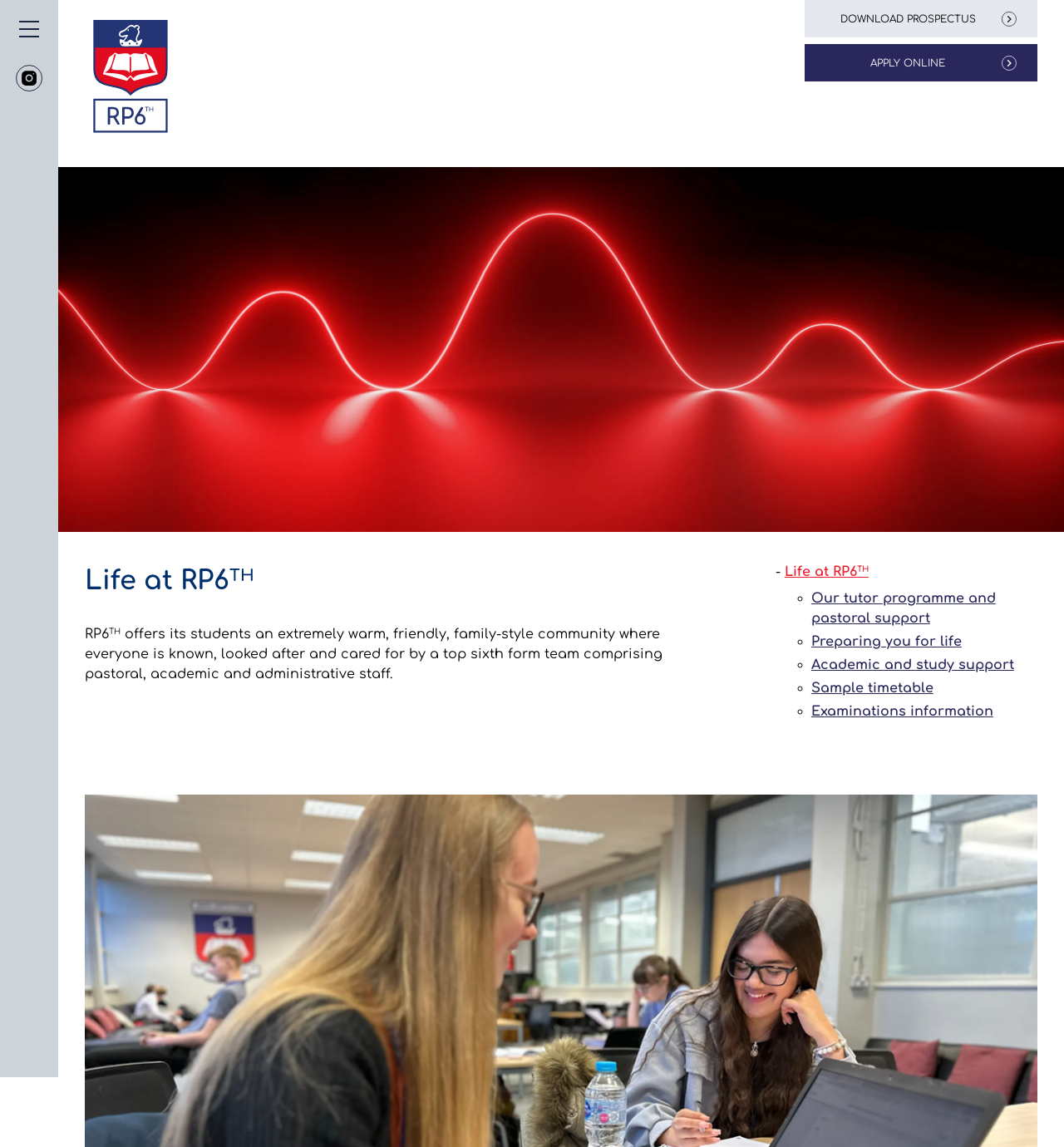Please analyze the image and give a detailed answer to the question:
How many list markers are there in the webpage?

I counted the number of list markers (◦) in the webpage, which are located next to the links 'Life at RP6TH', 'Our tutor programme and pastoral support', 'Preparing you for life', 'Academic and study support', and 'Examinations information'. There are 5 list markers in total.